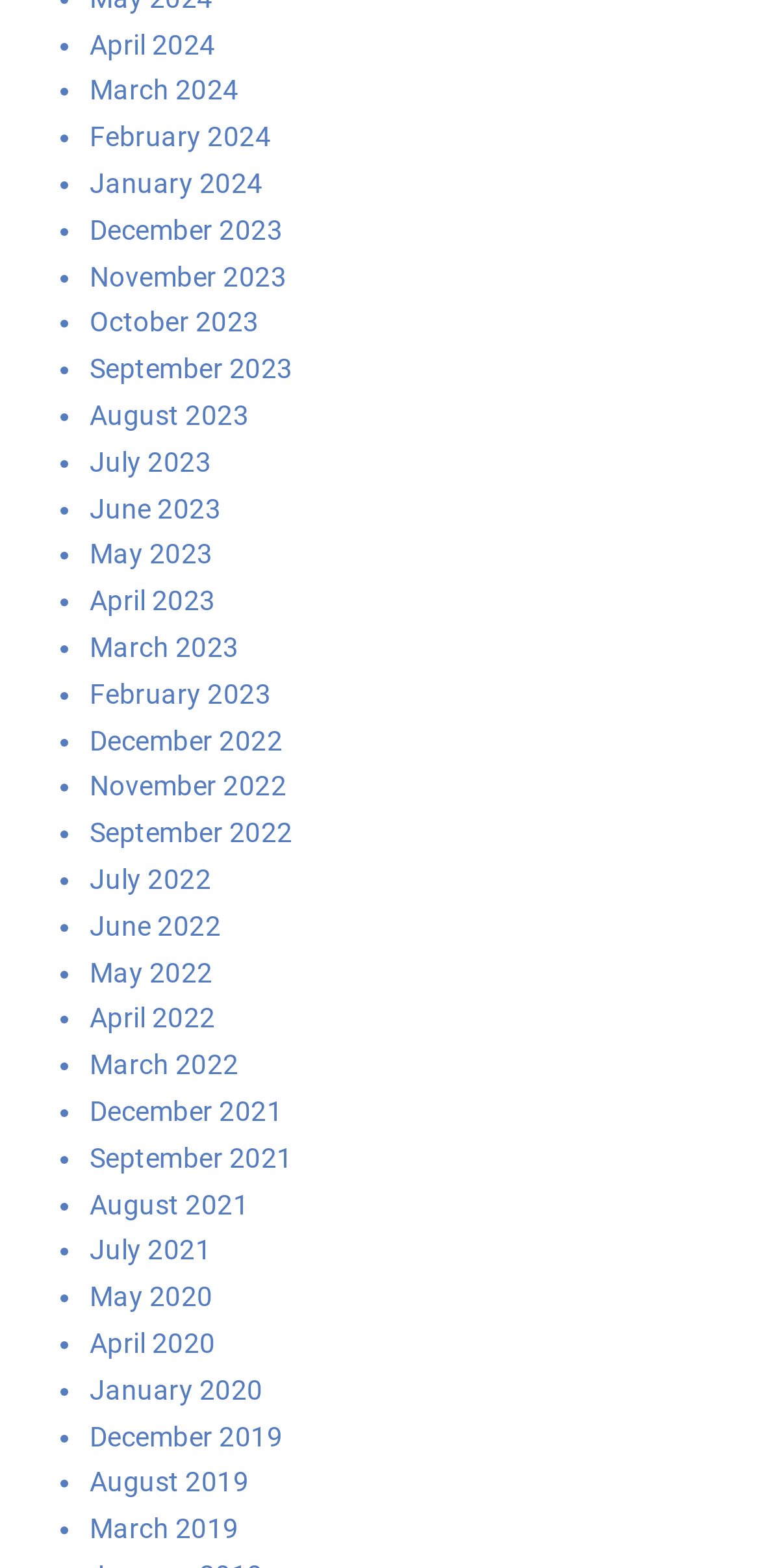Specify the bounding box coordinates of the element's area that should be clicked to execute the given instruction: "View August 2019". The coordinates should be four float numbers between 0 and 1, i.e., [left, top, right, bottom].

[0.118, 0.932, 0.328, 0.961]